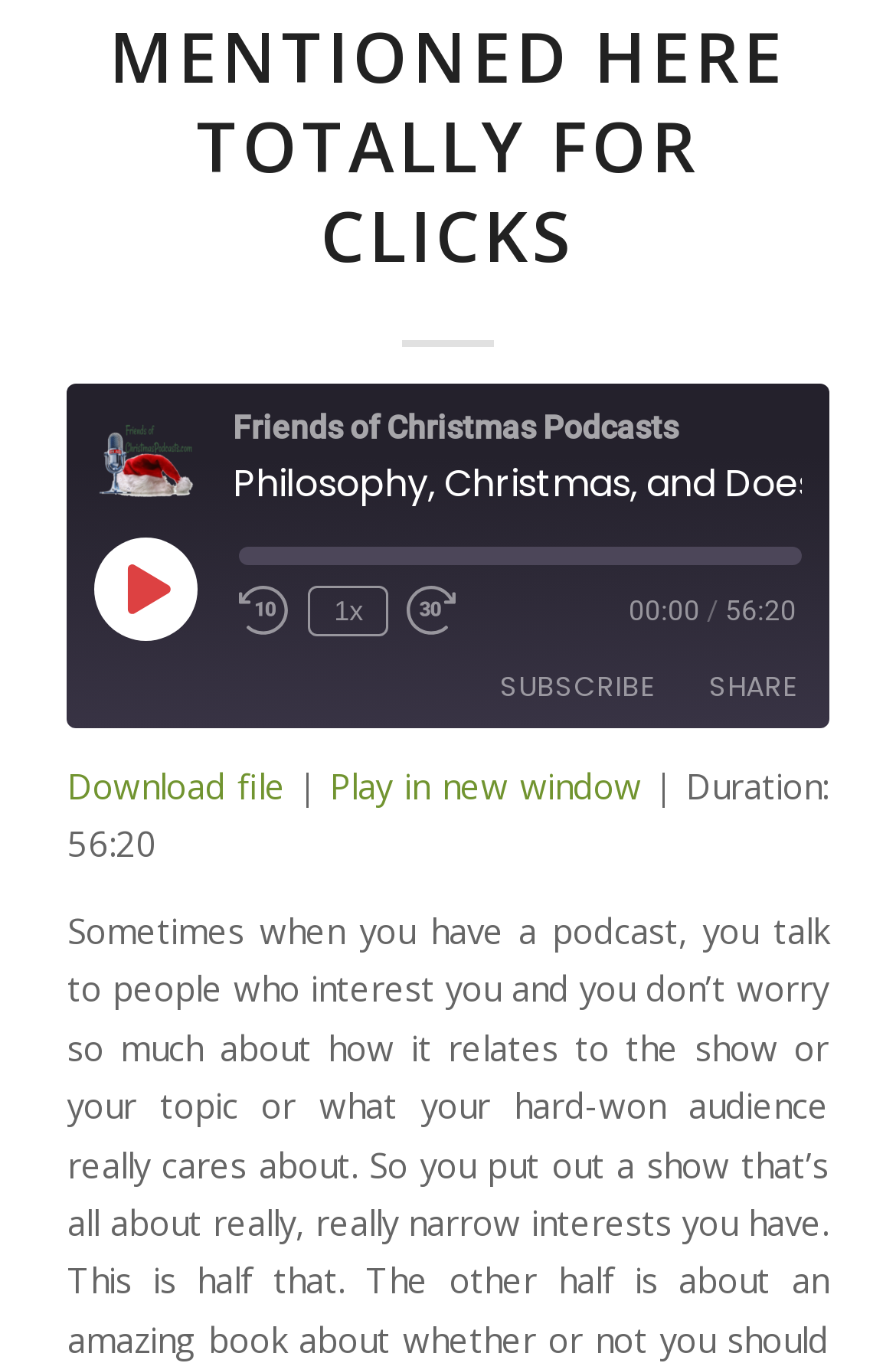Look at the image and answer the question in detail:
What is the purpose of the 'Copy RSS Feed URL' button?

The 'Copy RSS Feed URL' button is a control element that allows the user to copy the RSS feed URL of the podcast. This can be inferred from the text on the button and its position near the RSS feed URL textbox.